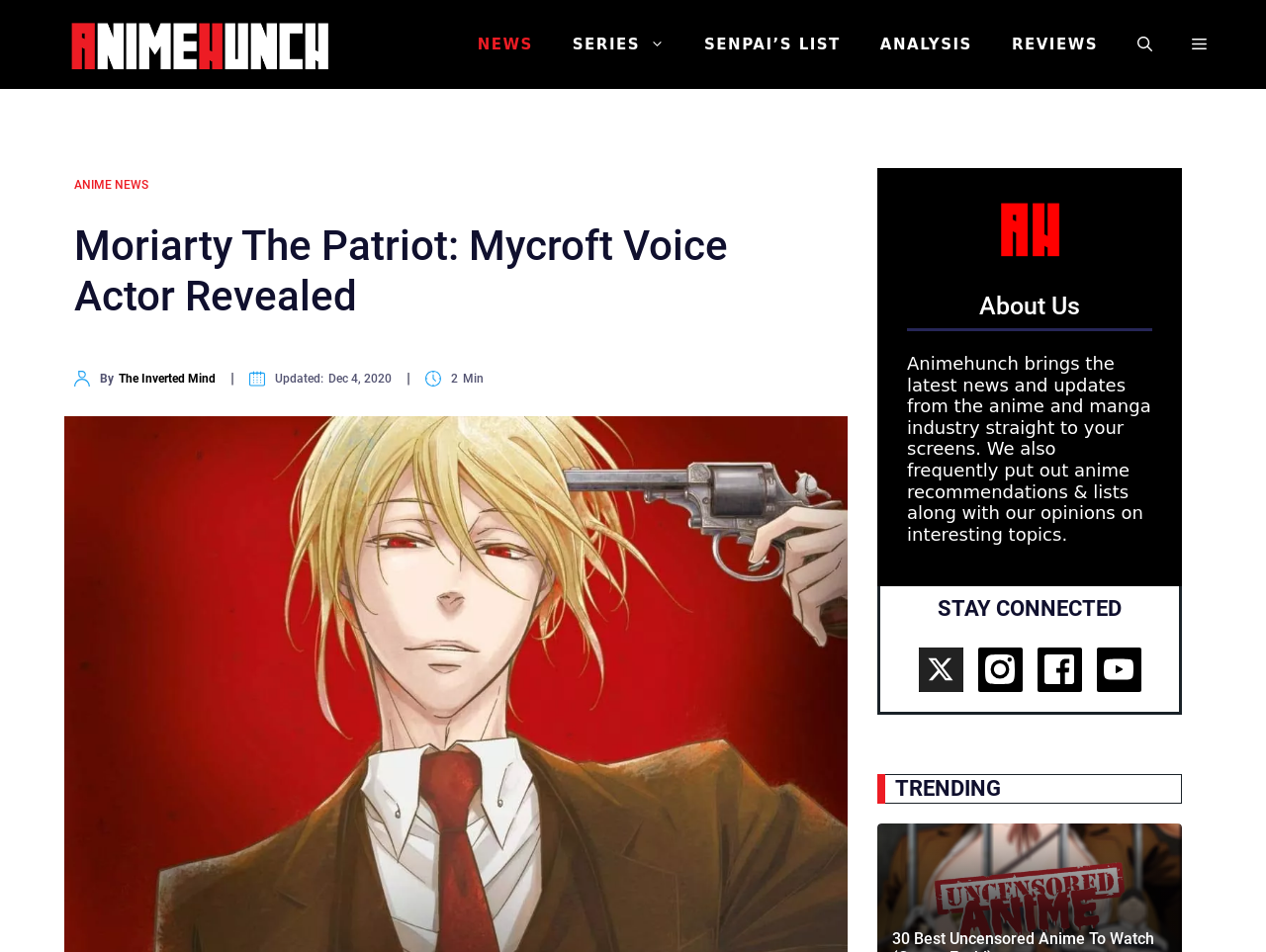Locate the bounding box coordinates of the item that should be clicked to fulfill the instruction: "Visit the SERIES page".

[0.437, 0.005, 0.541, 0.088]